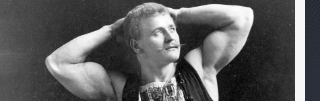Please give a succinct answer using a single word or phrase:
What is the title of the related article?

The Eugen Sandow Workout You Can Do At Home